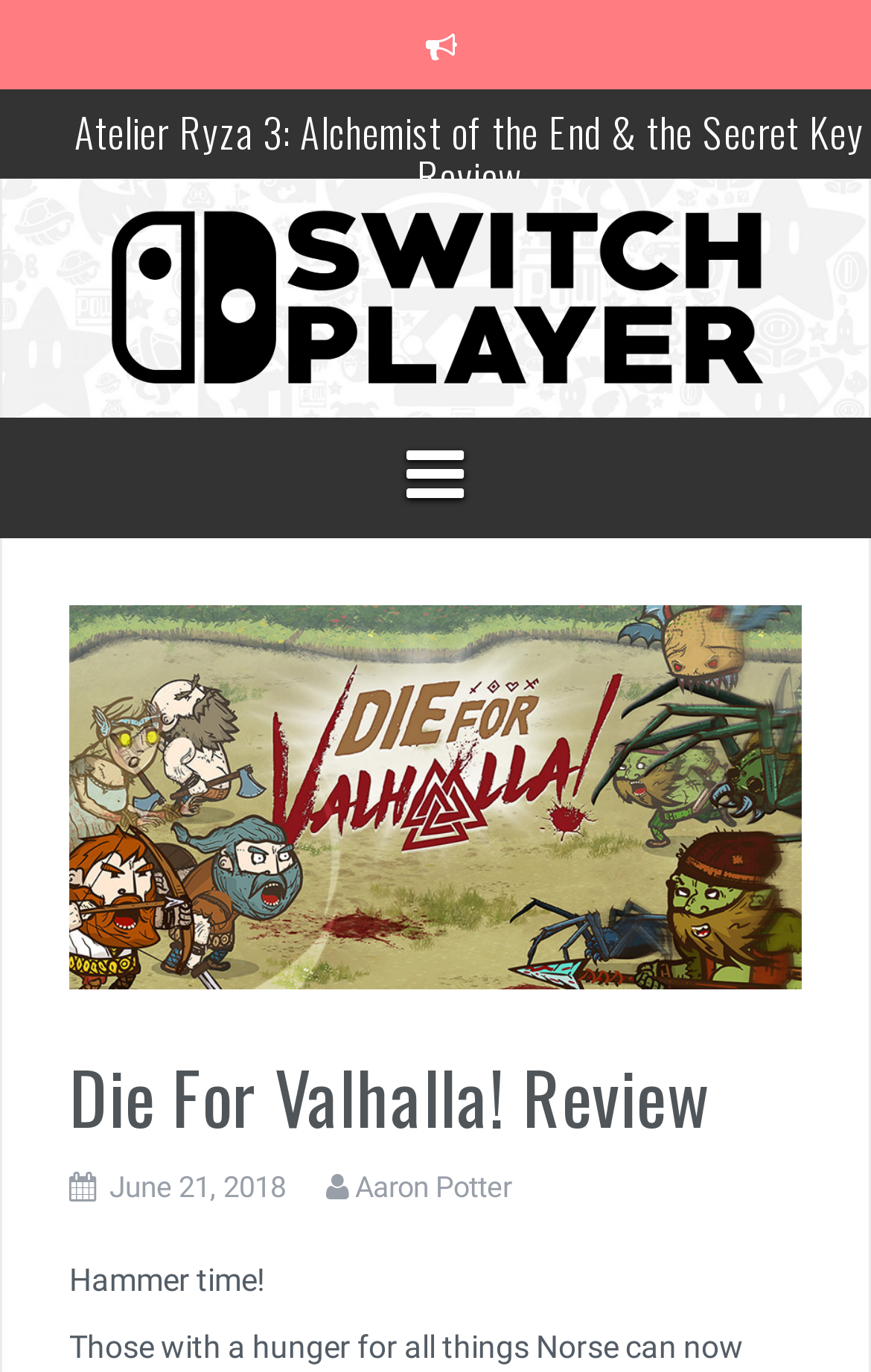Pinpoint the bounding box coordinates for the area that should be clicked to perform the following instruction: "View the Aquarius page".

None